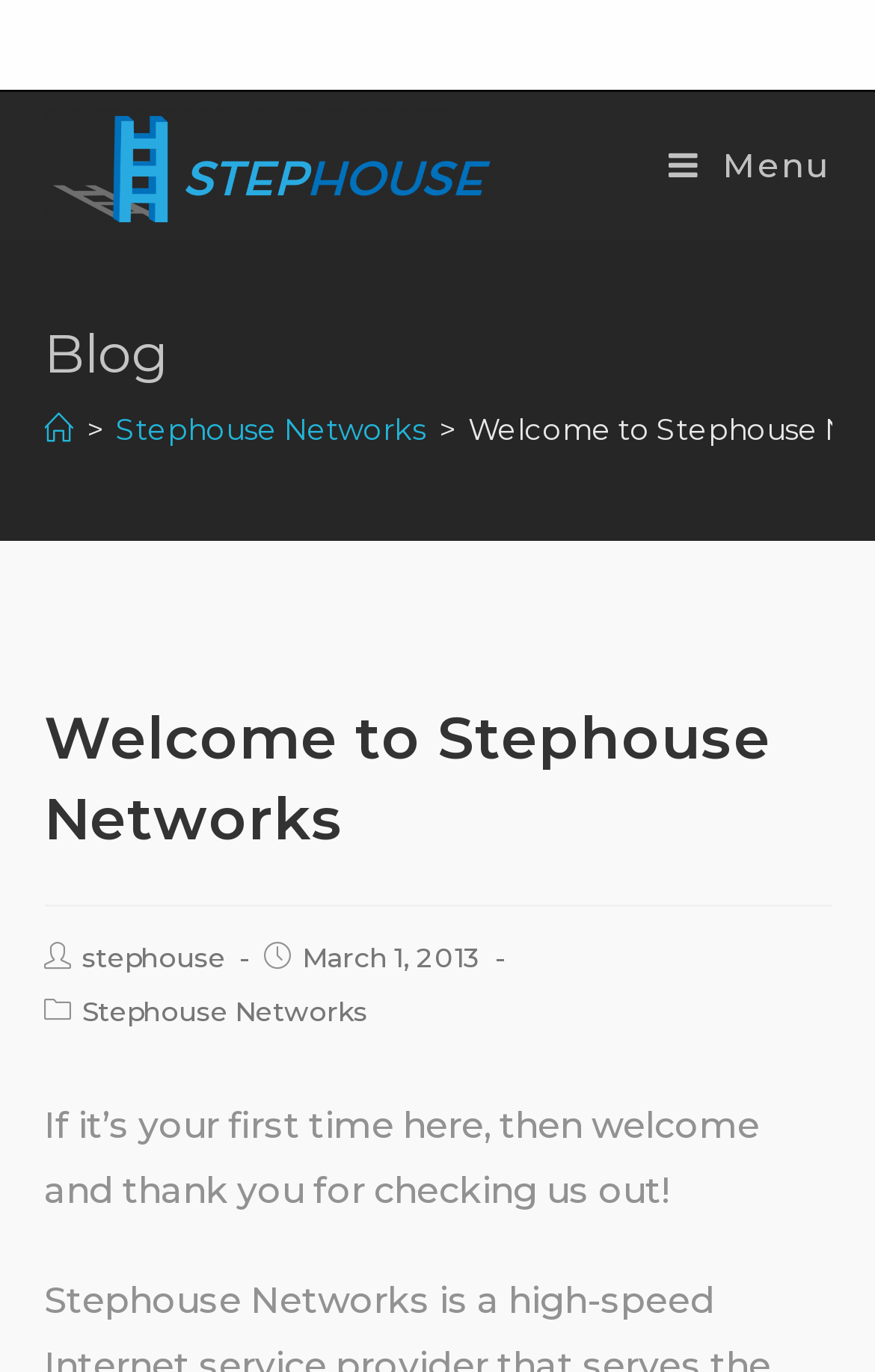From the webpage screenshot, predict the bounding box coordinates (top-left x, top-left y, bottom-right x, bottom-right y) for the UI element described here: Business & Finance

None